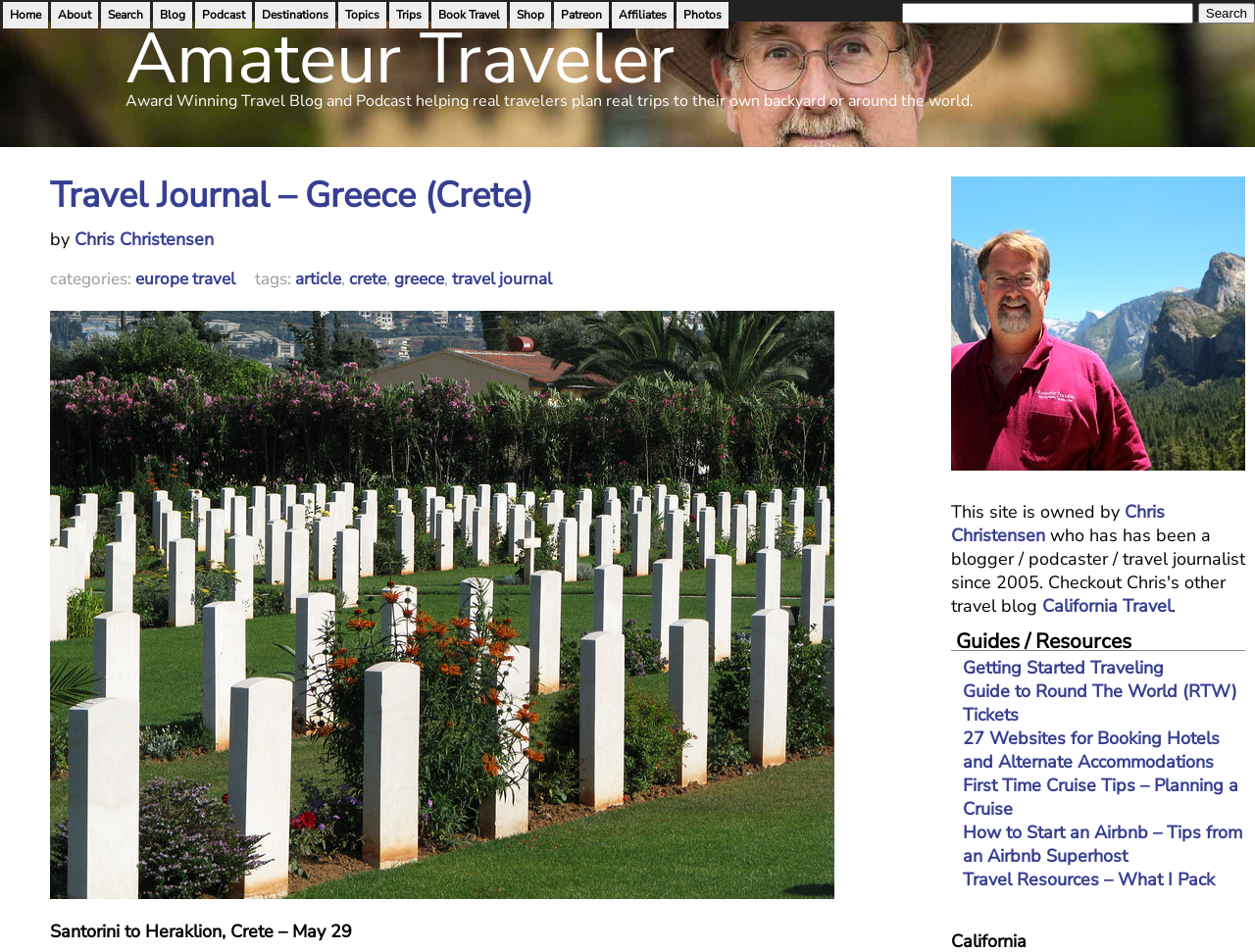Indicate the bounding box coordinates of the element that needs to be clicked to satisfy the following instruction: "Learn about Chris Christensen". The coordinates should be four float numbers between 0 and 1, i.e., [left, top, right, bottom].

[0.059, 0.239, 0.17, 0.264]